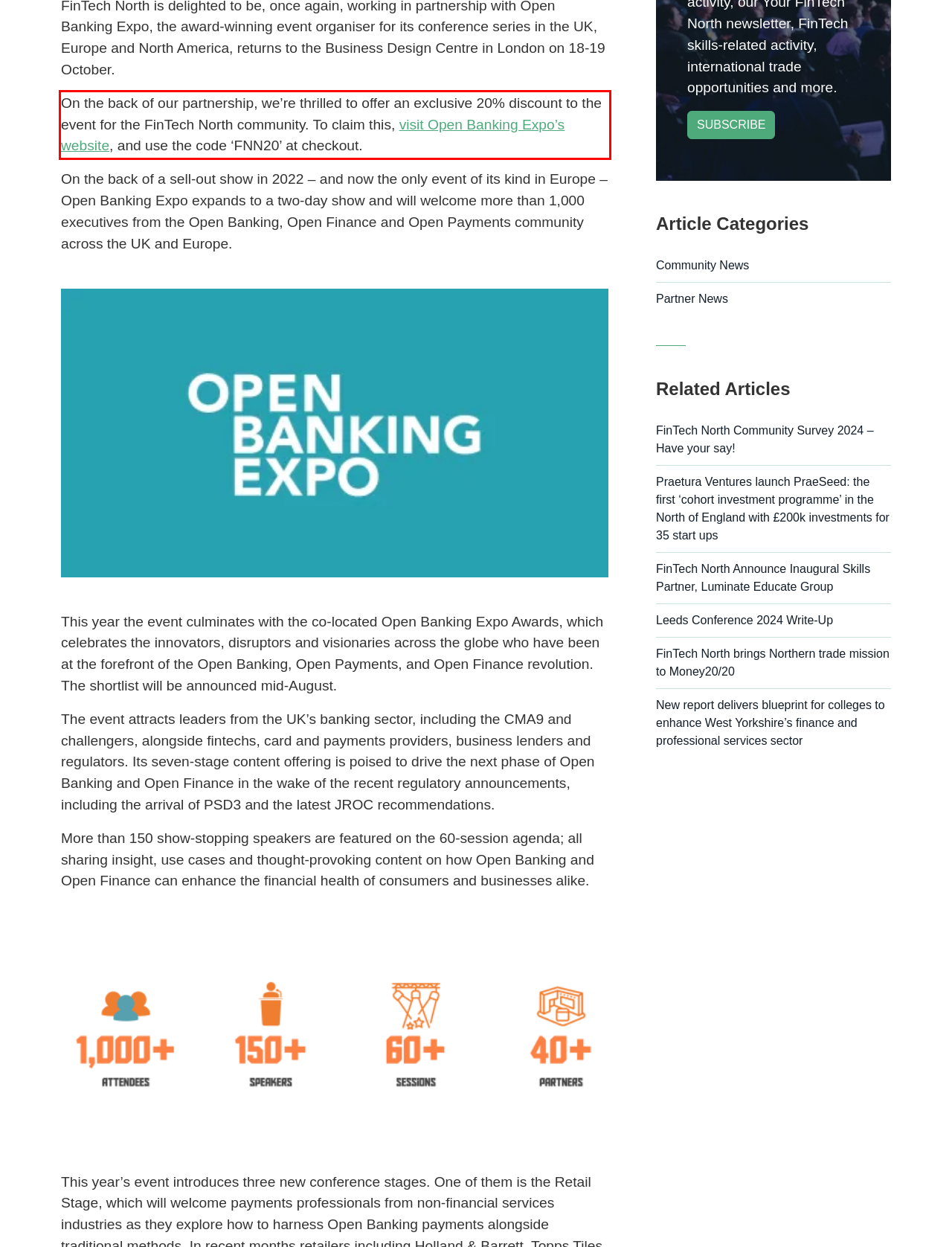Please perform OCR on the UI element surrounded by the red bounding box in the given webpage screenshot and extract its text content.

On the back of our partnership, we’re thrilled to offer an exclusive 20% discount to the event for the FinTech North community. To claim this, visit Open Banking Expo’s website, and use the code ‘FNN20’ at checkout.